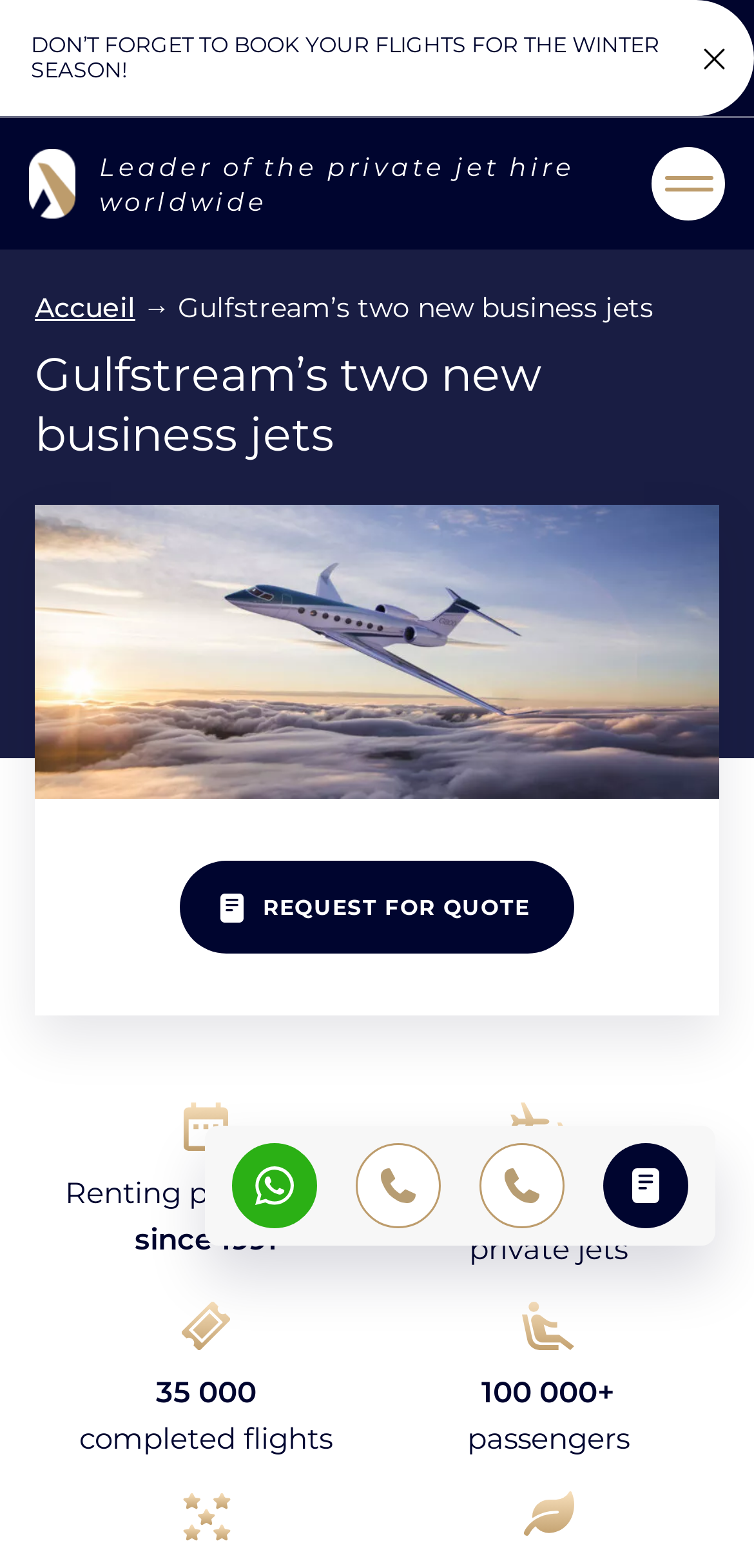What is the name of the company?
Based on the visual information, provide a detailed and comprehensive answer.

The name of the company can be found in the top-left corner of the webpage, where it says 'AEROAFFAIRES' in a link element.